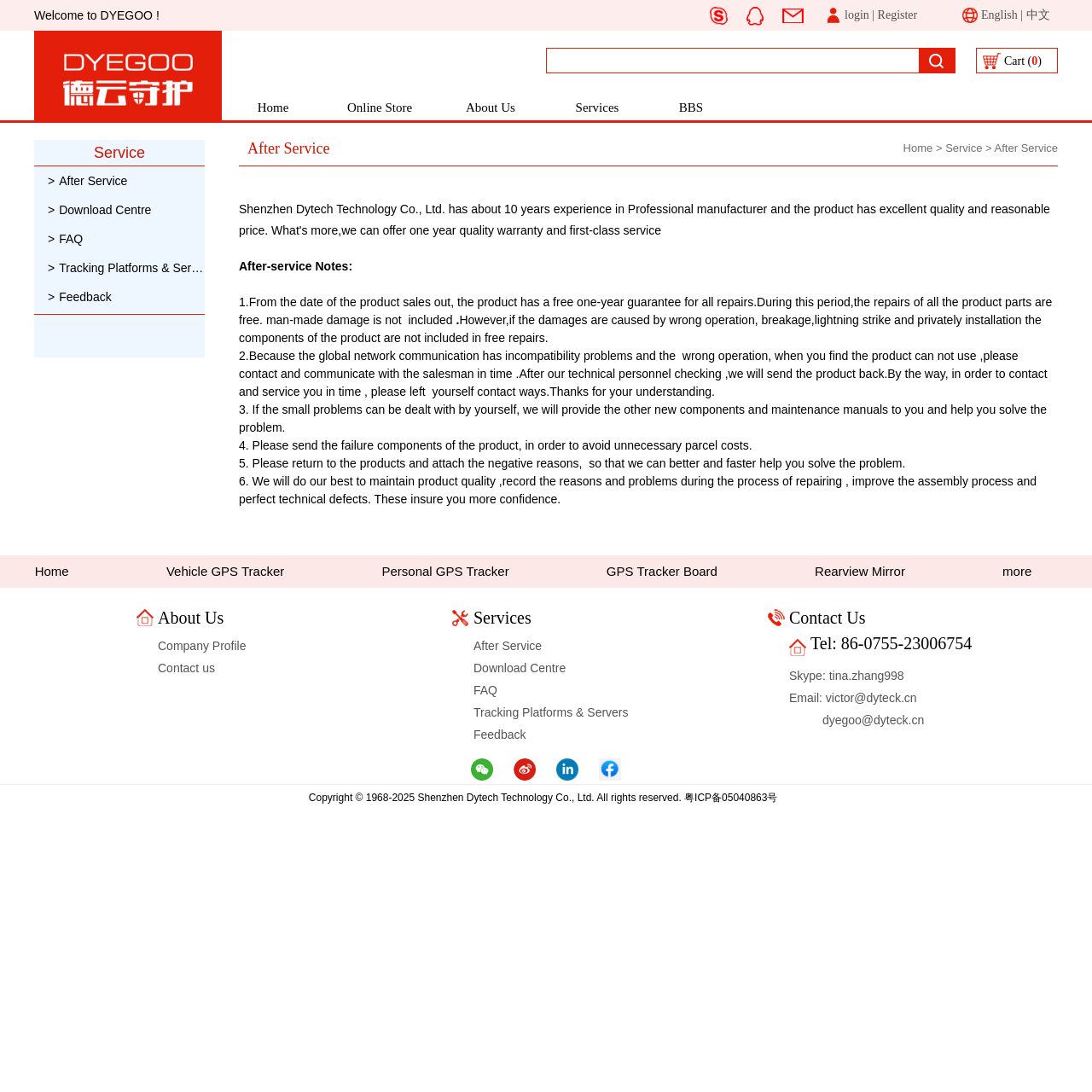How many language options are available?
Please provide a comprehensive answer based on the visual information in the image.

I found the language options by looking at the links at the top right corner of the page, which are 'English' and '中文'.